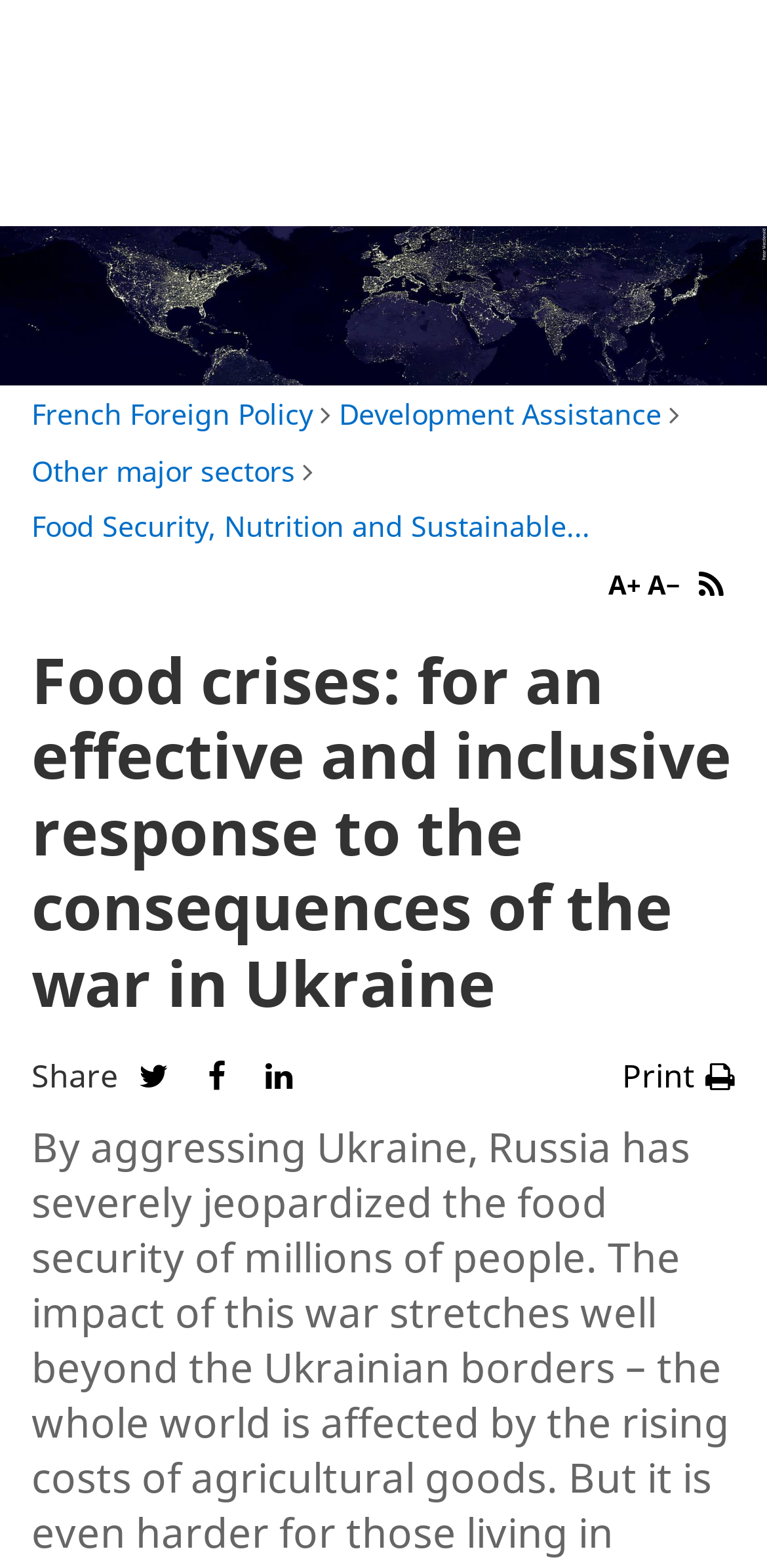Kindly provide the bounding box coordinates of the section you need to click on to fulfill the given instruction: "Follow us on Twitter".

[0.079, 0.423, 0.193, 0.482]